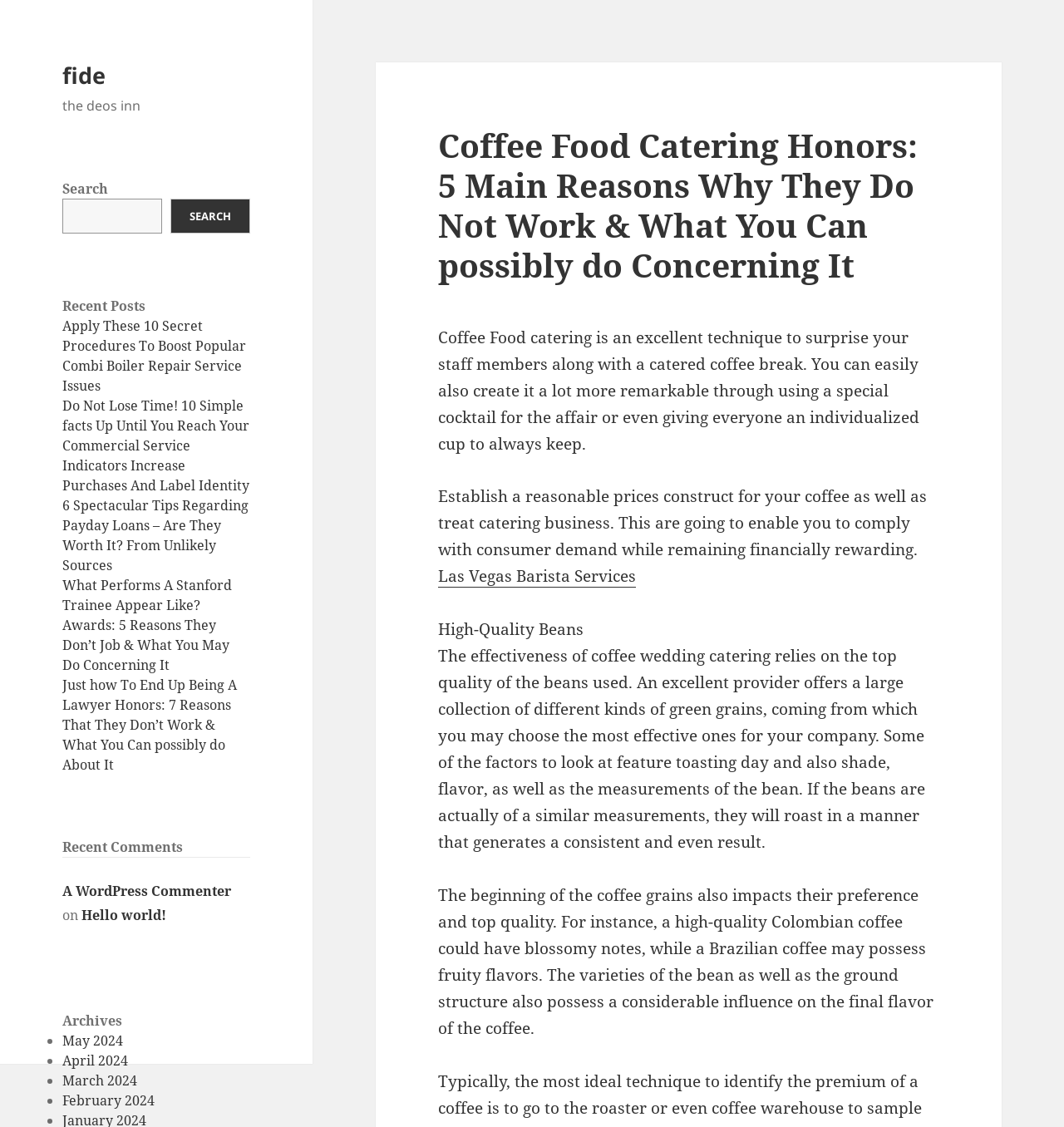Locate the bounding box coordinates of the element I should click to achieve the following instruction: "Read recent post".

[0.059, 0.281, 0.231, 0.35]